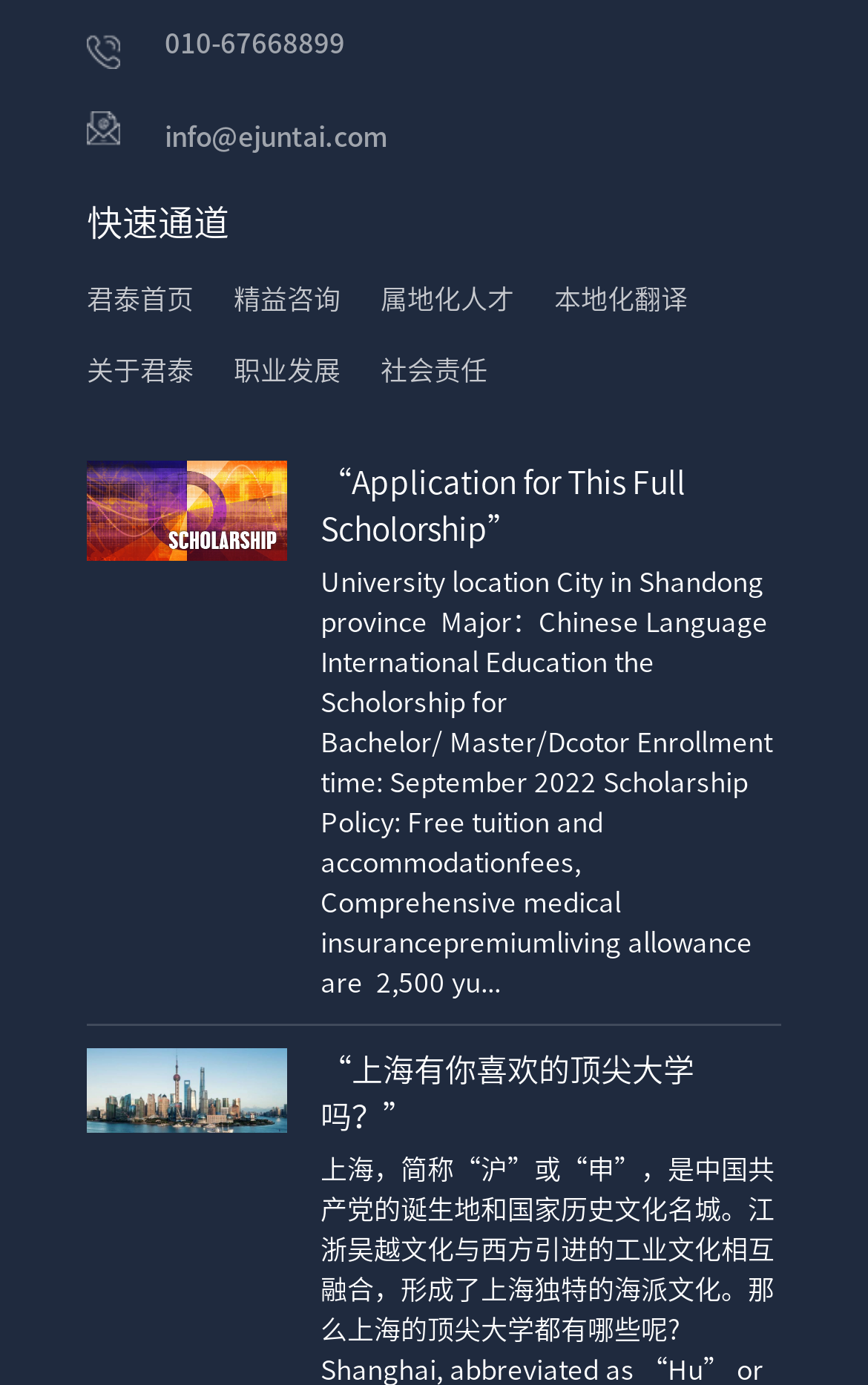Identify the bounding box coordinates for the region of the element that should be clicked to carry out the instruction: "Read the news about the full scholarship". The bounding box coordinates should be four float numbers between 0 and 1, i.e., [left, top, right, bottom].

[0.369, 0.332, 0.9, 0.399]